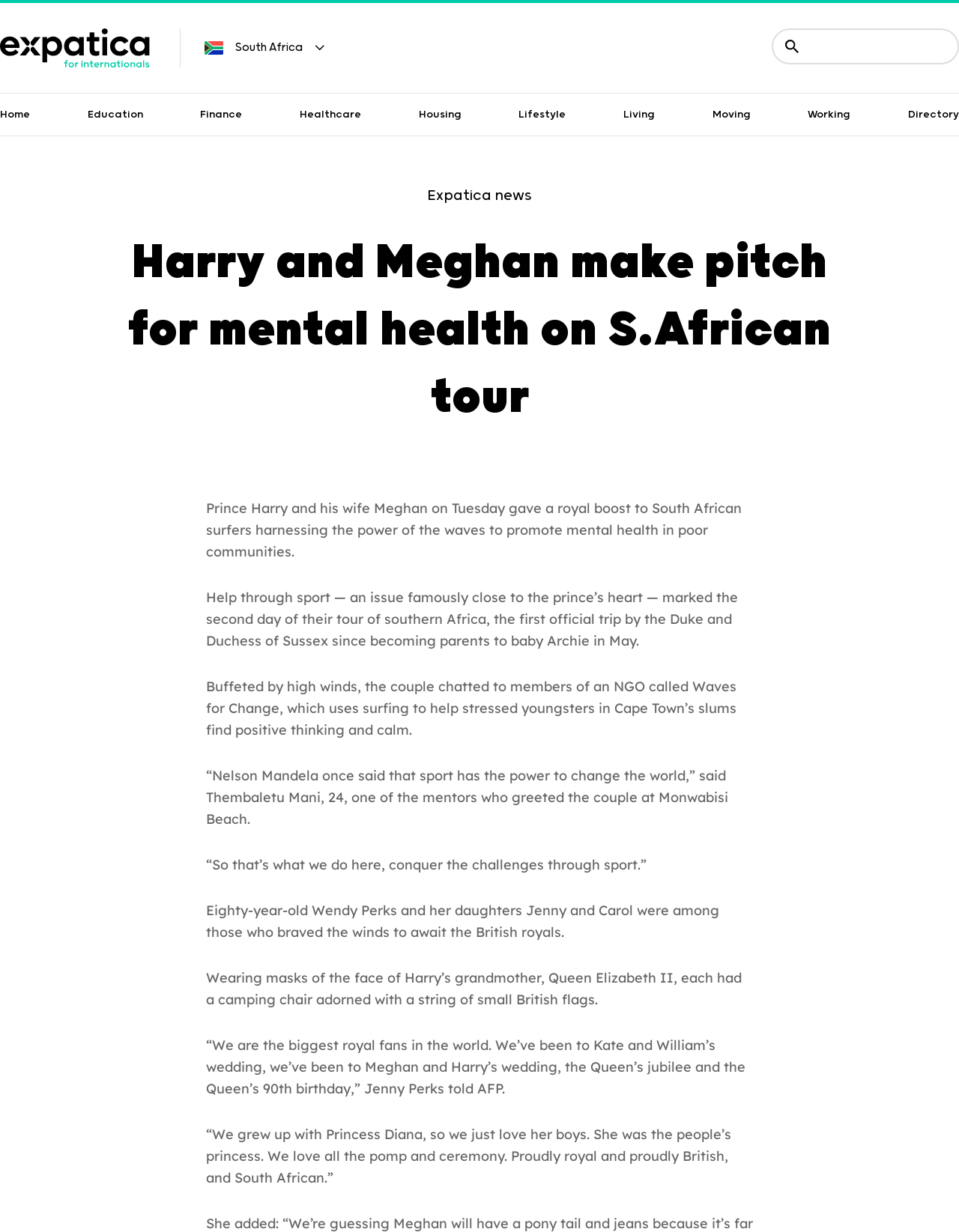Determine the bounding box coordinates of the clickable element to complete this instruction: "Read about Healthcare". Provide the coordinates in the format of four float numbers between 0 and 1, [left, top, right, bottom].

[0.312, 0.086, 0.377, 0.1]